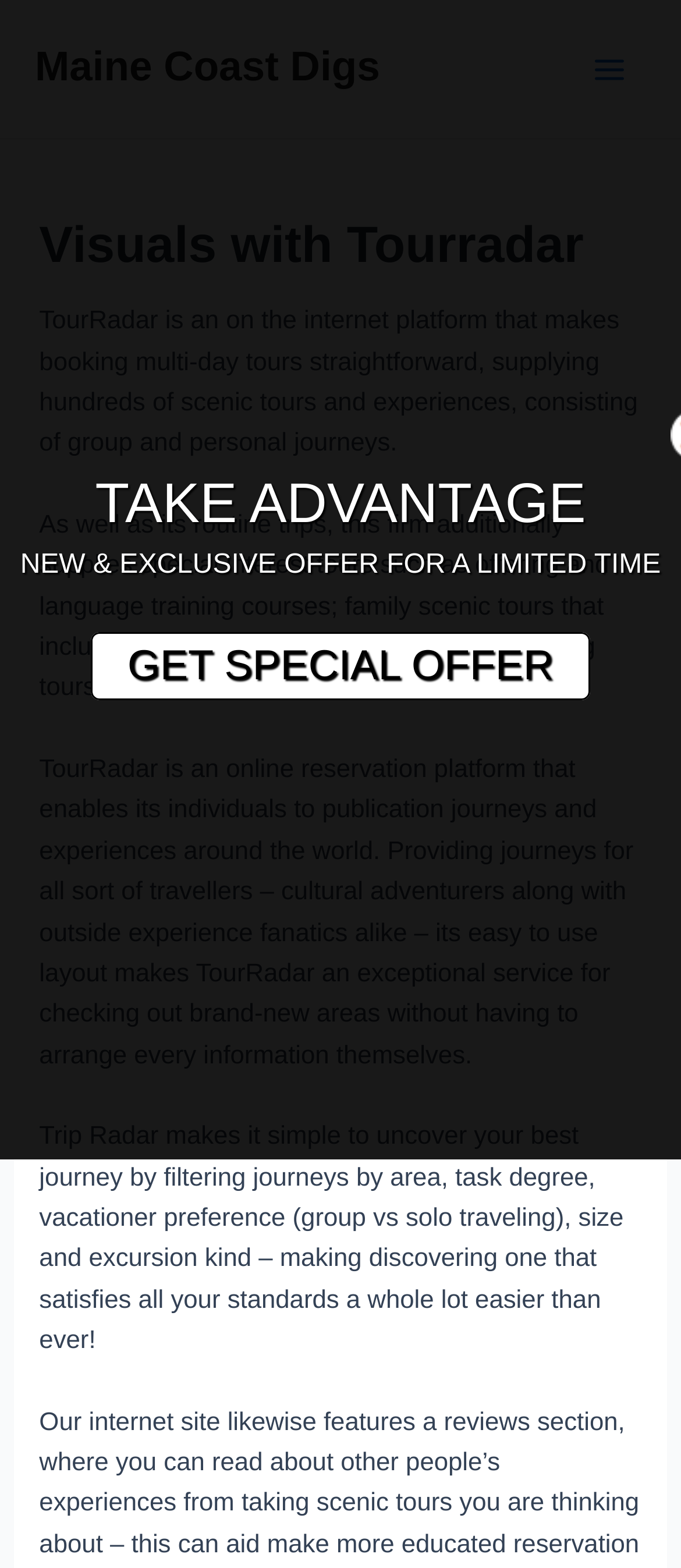Identify the bounding box for the UI element described as: "Maine Coast Digs". Ensure the coordinates are four float numbers between 0 and 1, formatted as [left, top, right, bottom].

[0.051, 0.029, 0.558, 0.058]